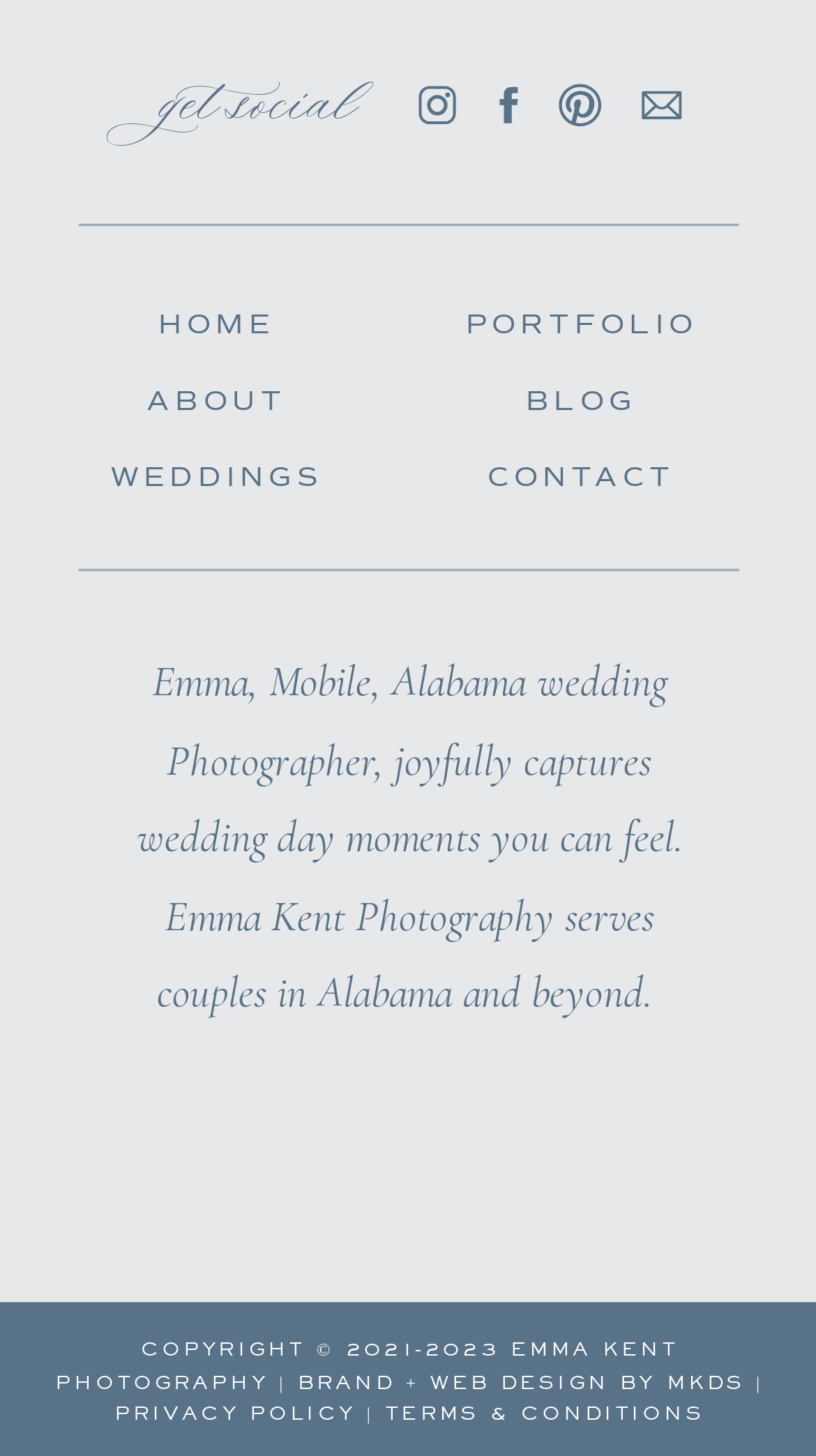How many social media links are there?
Could you please answer the question thoroughly and with as much detail as possible?

There are five social media links located at the top of the webpage, each represented by an image. These links are arranged horizontally and have bounding box coordinates that indicate their position on the webpage.